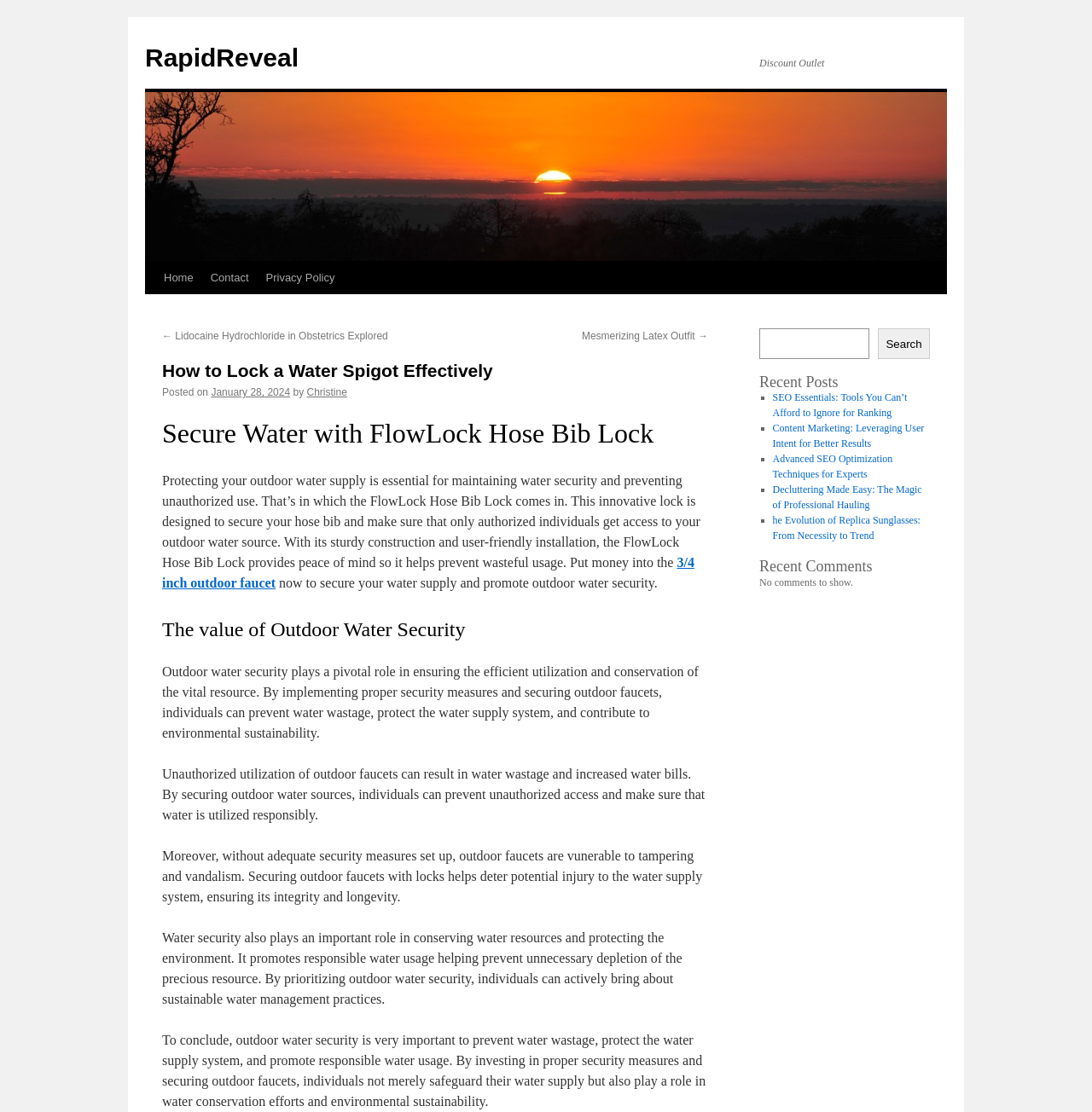Could you please study the image and provide a detailed answer to the question:
Who is the author of the article?

The article provides information about the author, which is Christine, mentioned in the 'Posted on' section along with the date of publication.